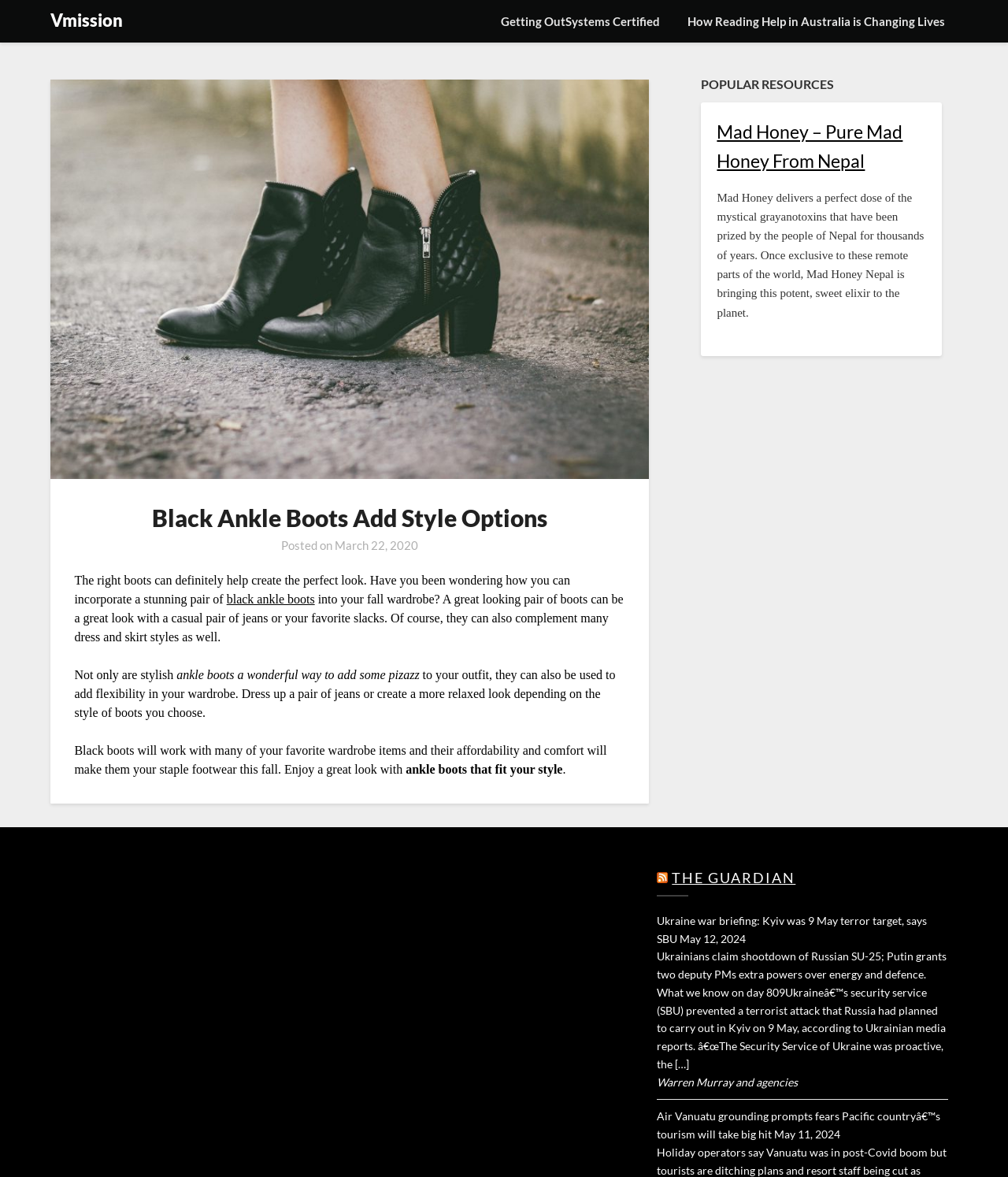Highlight the bounding box coordinates of the element that should be clicked to carry out the following instruction: "Learn more about Mad Honey from Nepal". The coordinates must be given as four float numbers ranging from 0 to 1, i.e., [left, top, right, bottom].

[0.711, 0.103, 0.896, 0.146]